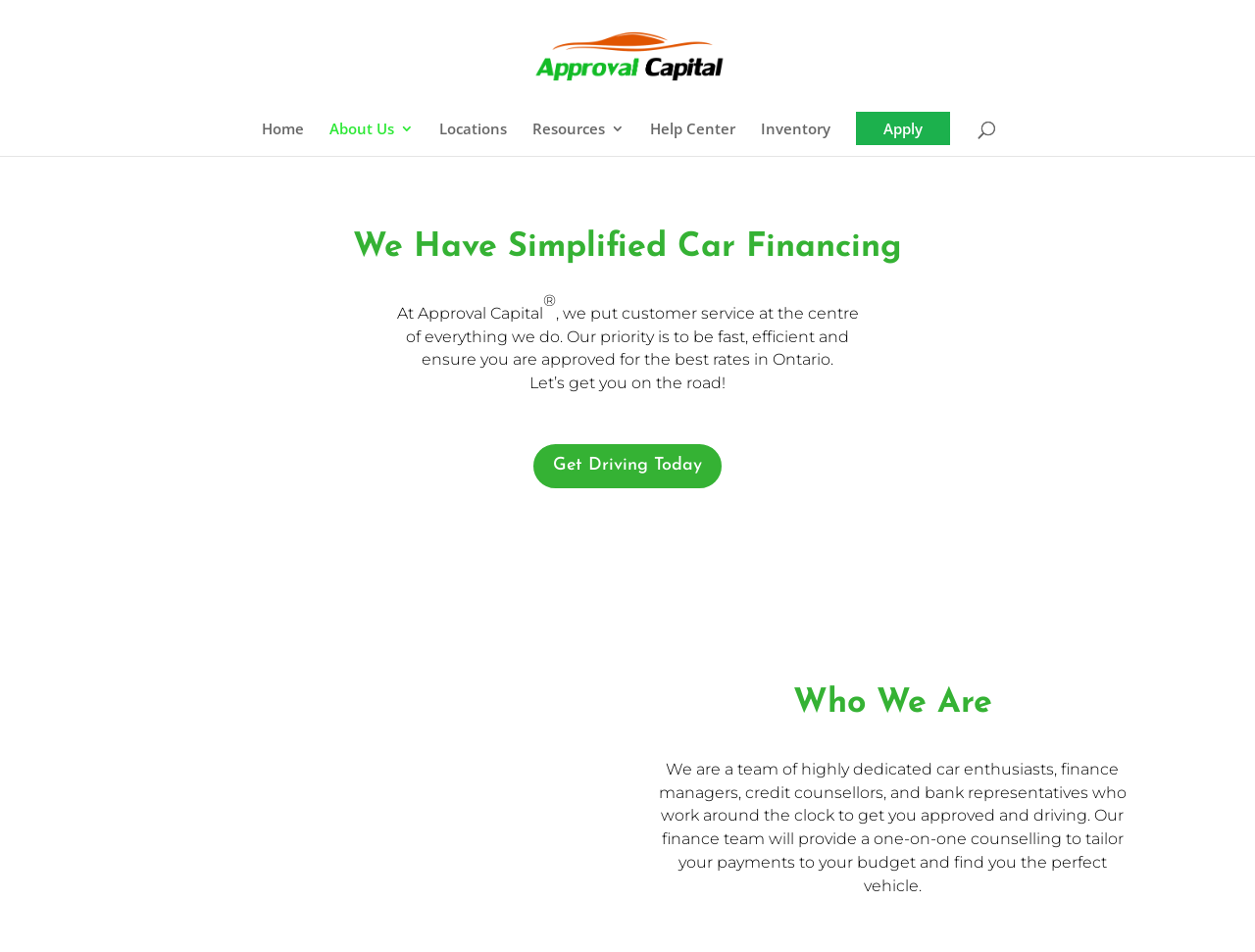Please identify the coordinates of the bounding box for the clickable region that will accomplish this instruction: "Visit the Help Center".

[0.518, 0.128, 0.586, 0.164]